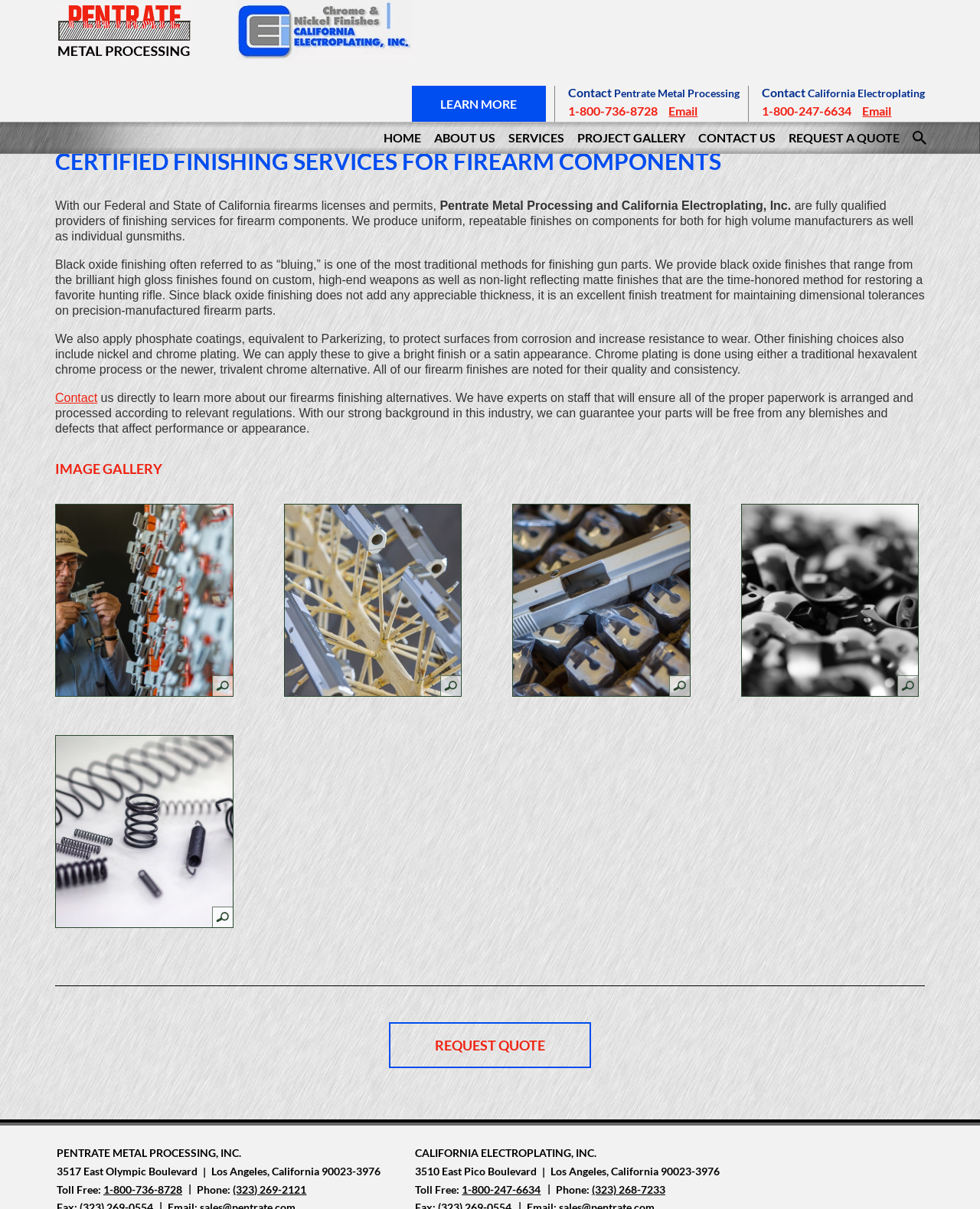Please identify the bounding box coordinates of the clickable area that will allow you to execute the instruction: "Click the 'Call' link to call 1-800-736-8728".

[0.58, 0.085, 0.671, 0.098]